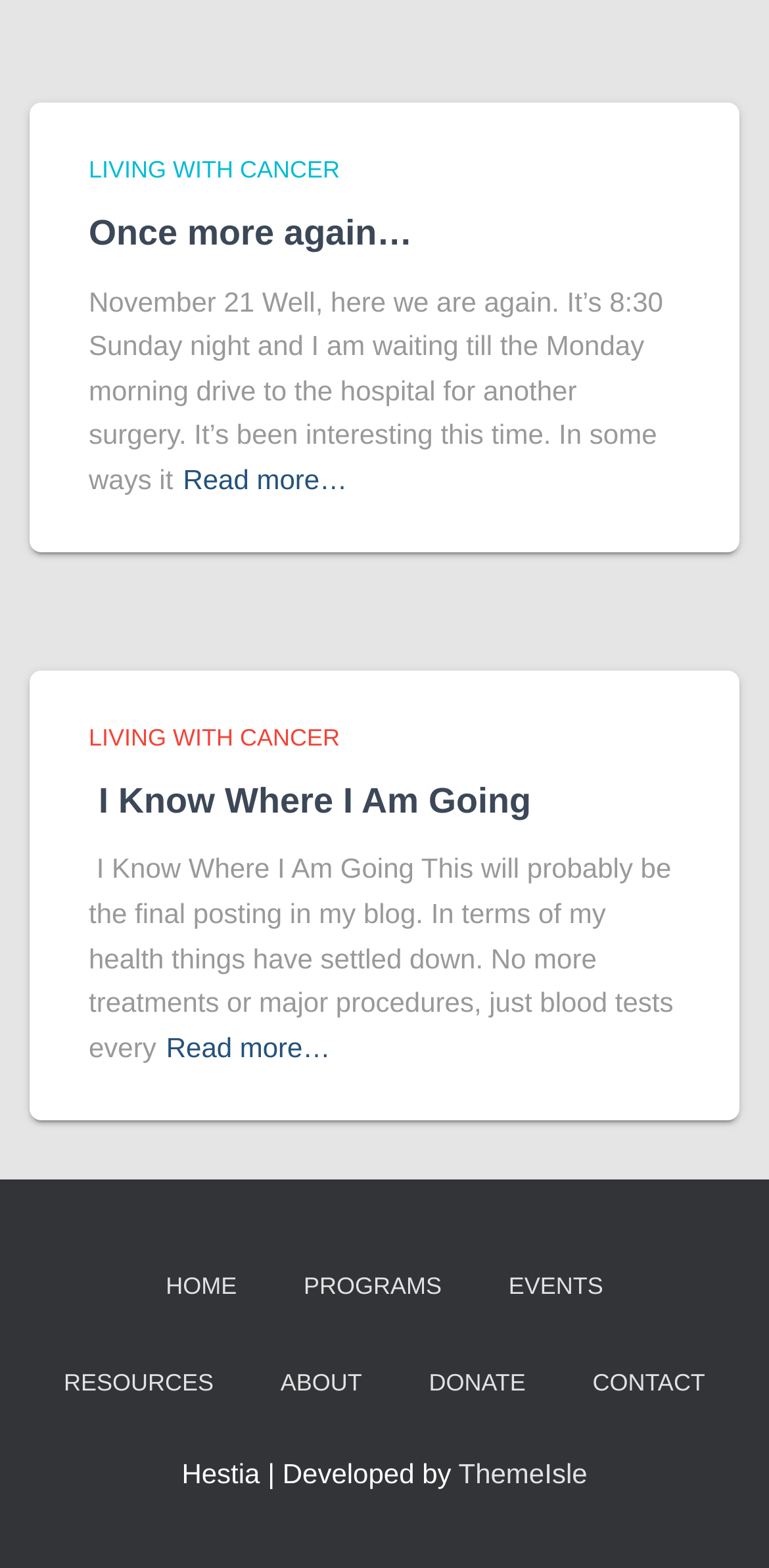What is the title of the first blog post?
Look at the image and respond with a one-word or short phrase answer.

LIVING WITH CANCER